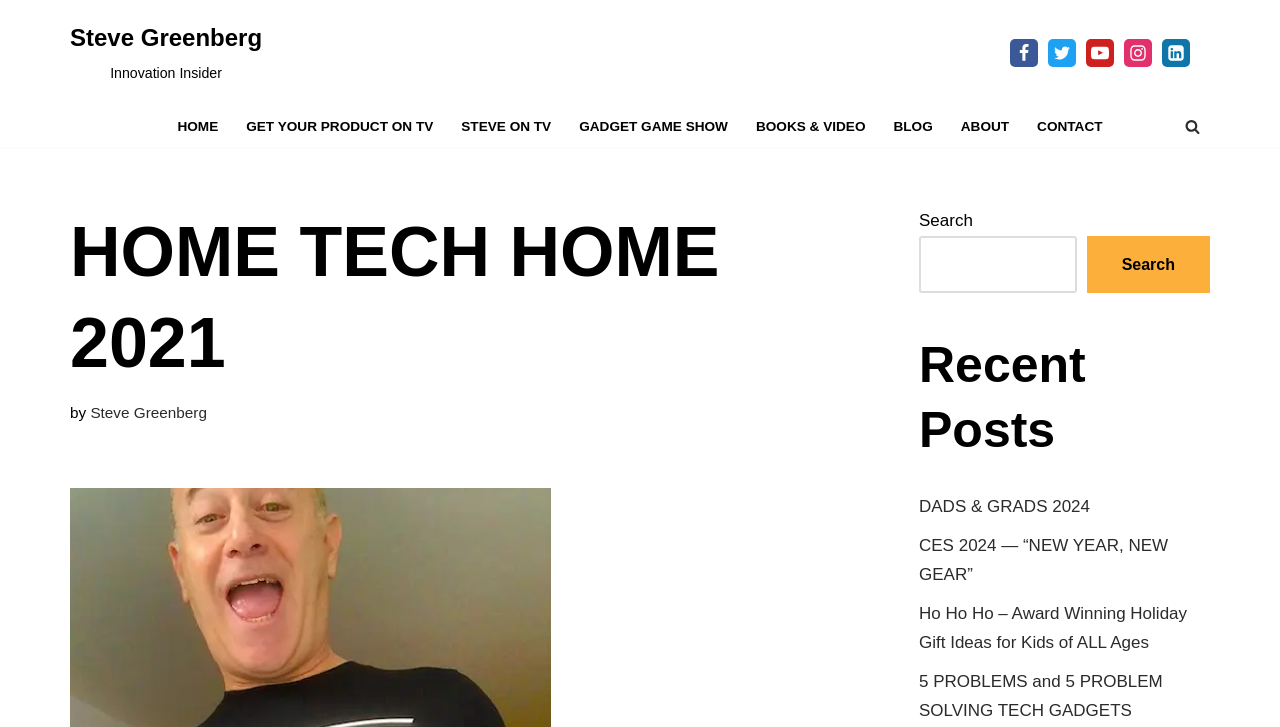Please determine the bounding box coordinates for the element that should be clicked to follow these instructions: "Go to the HOME page".

[0.139, 0.157, 0.17, 0.191]